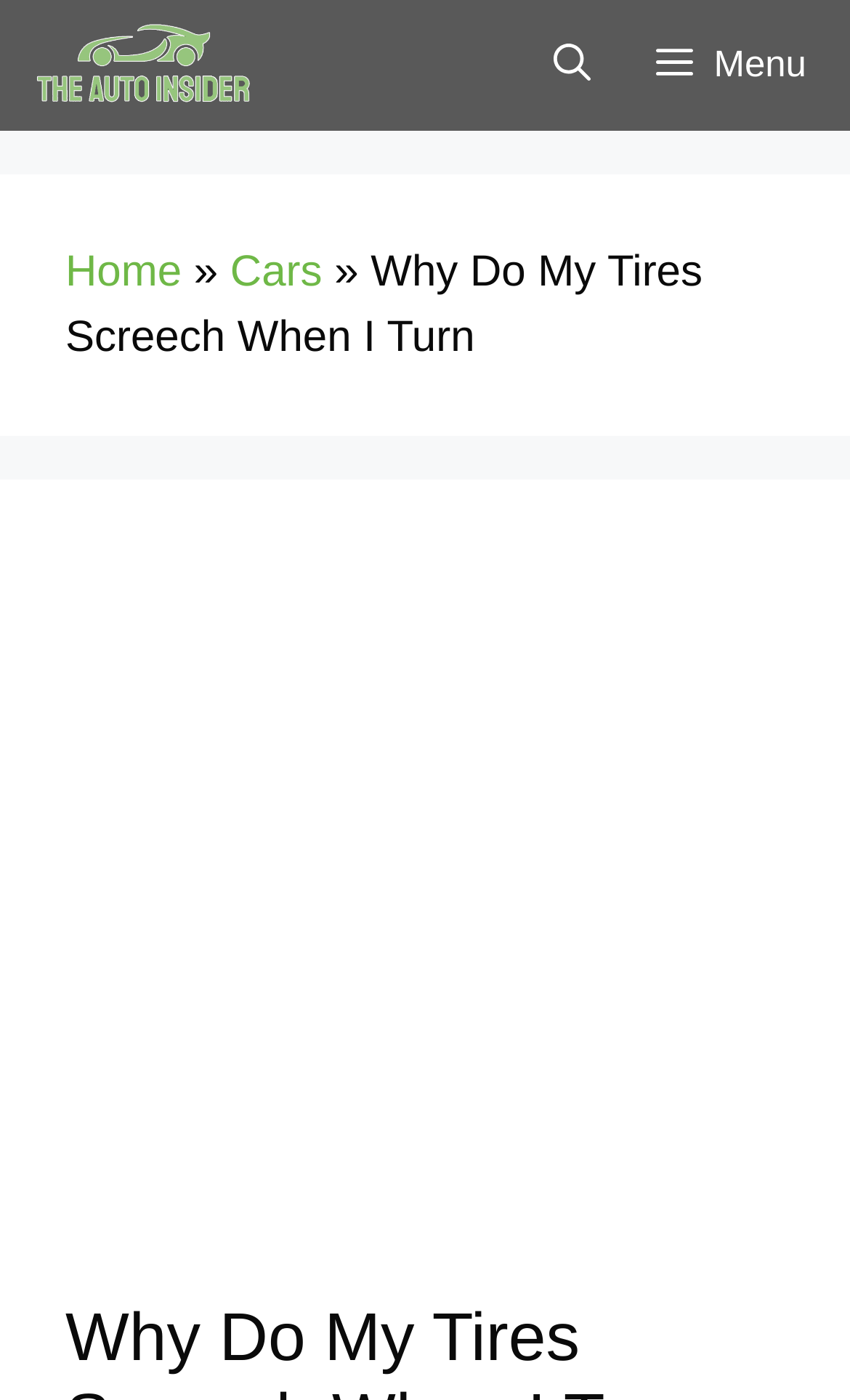Using the given element description, provide the bounding box coordinates (top-left x, top-left y, bottom-right x, bottom-right y) for the corresponding UI element in the screenshot: Cars

[0.271, 0.177, 0.379, 0.212]